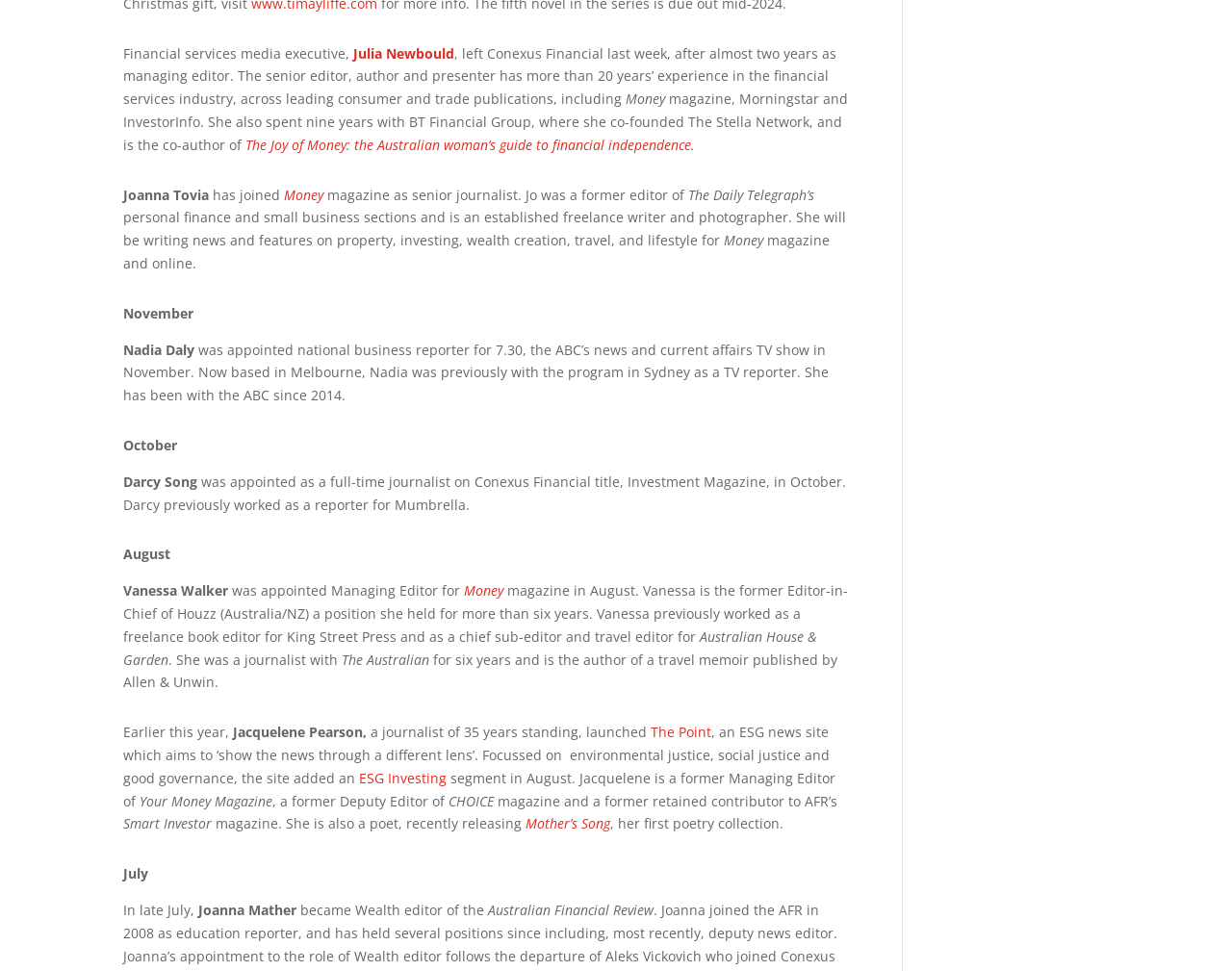What is the name of the book written by Joanna Tovia?
Please use the image to provide an in-depth answer to the question.

I found the answer by reading the text that mentions Joanna Tovia as the co-author of 'The Joy of Money: the Australian woman’s guide to financial independence'.